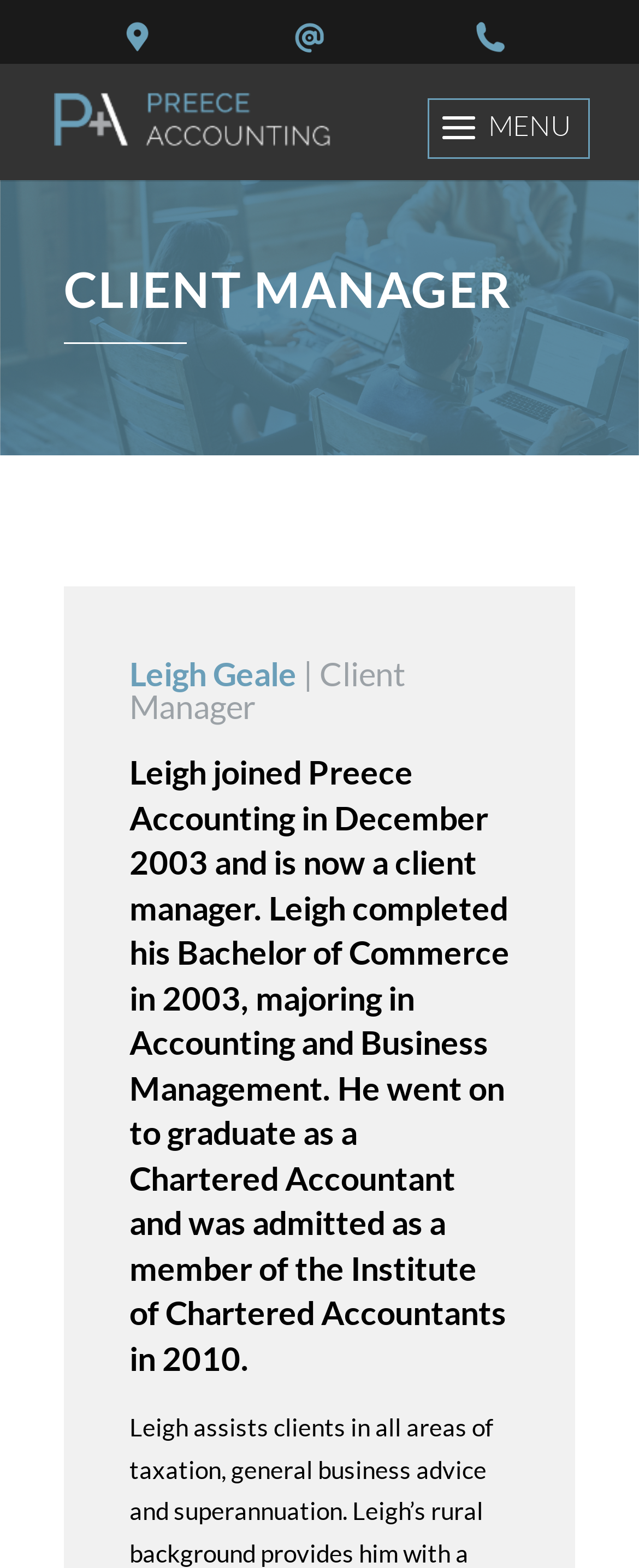From the given element description: "office@preeceaccounting.com.au", find the bounding box for the UI element. Provide the coordinates as four float numbers between 0 and 1, in the order [left, top, right, bottom].

[0.348, 0.0, 0.652, 0.04]